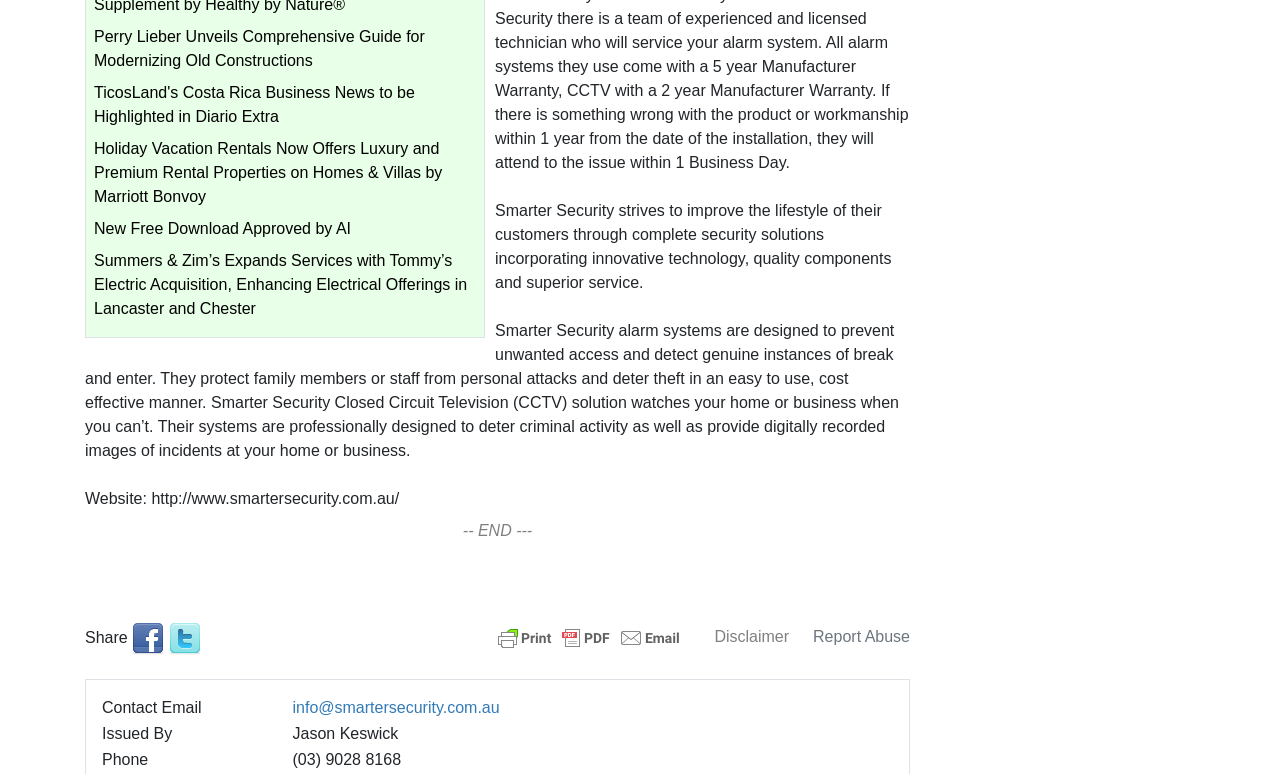What is the website URL of Smarter Security?
Please give a detailed and elaborate explanation in response to the question.

The website URL of Smarter Security is mentioned in the static text element on the webpage, which is 'http://www.smartersecurity.com.au/'.